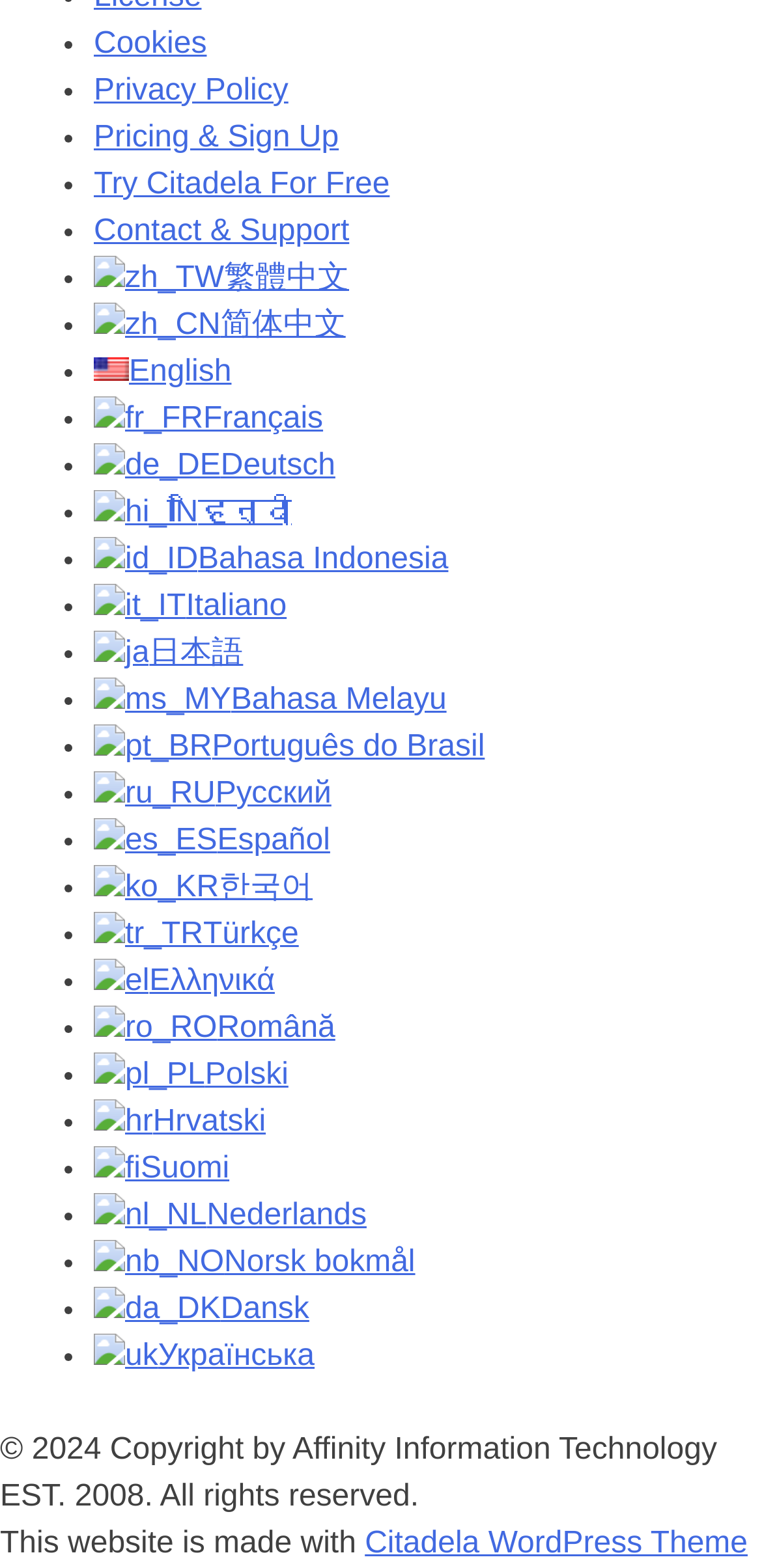Is there a 'Contact & Support' link?
Refer to the image and offer an in-depth and detailed answer to the question.

I examined the list of links and found a link with the text 'Contact & Support', which implies that users can access contact information and support resources.